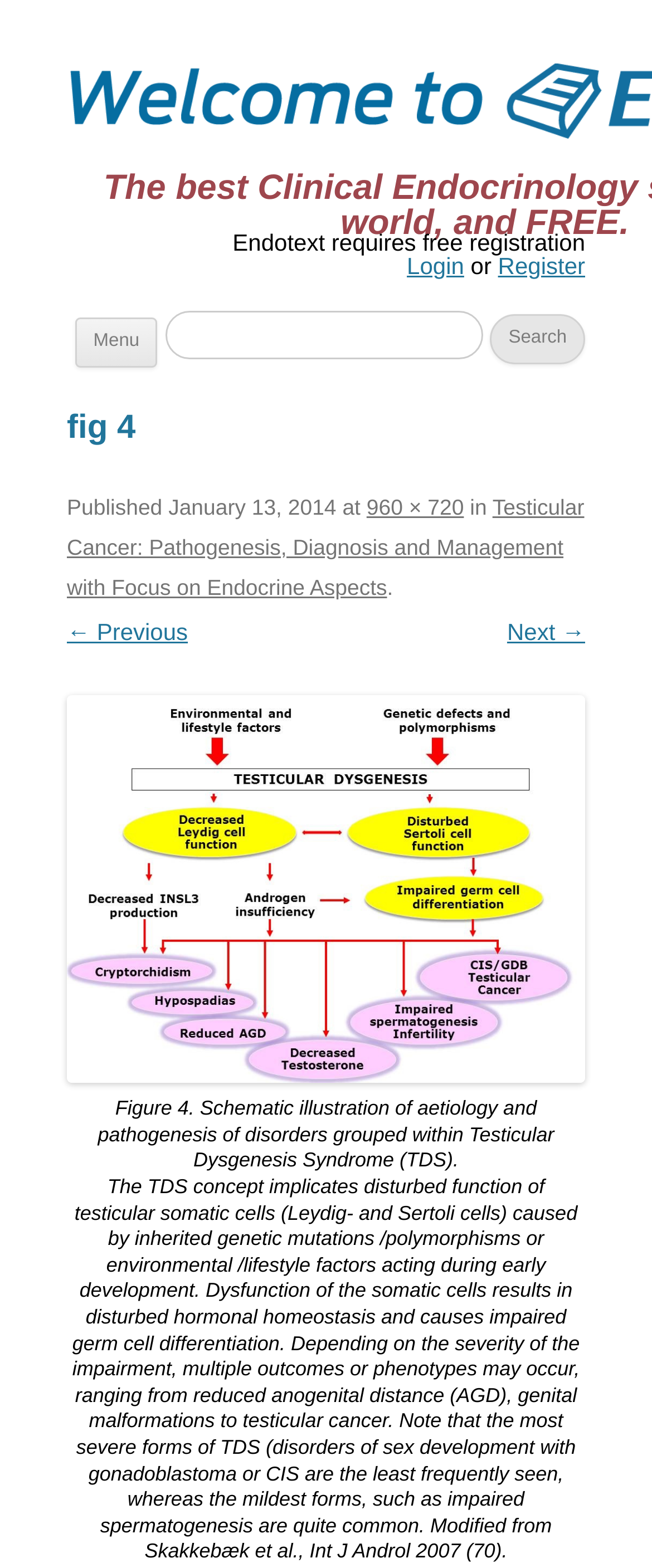For the given element description 960 × 720, determine the bounding box coordinates of the UI element. The coordinates should follow the format (top-left x, top-left y, bottom-right x, bottom-right y) and be within the range of 0 to 1.

[0.562, 0.315, 0.711, 0.331]